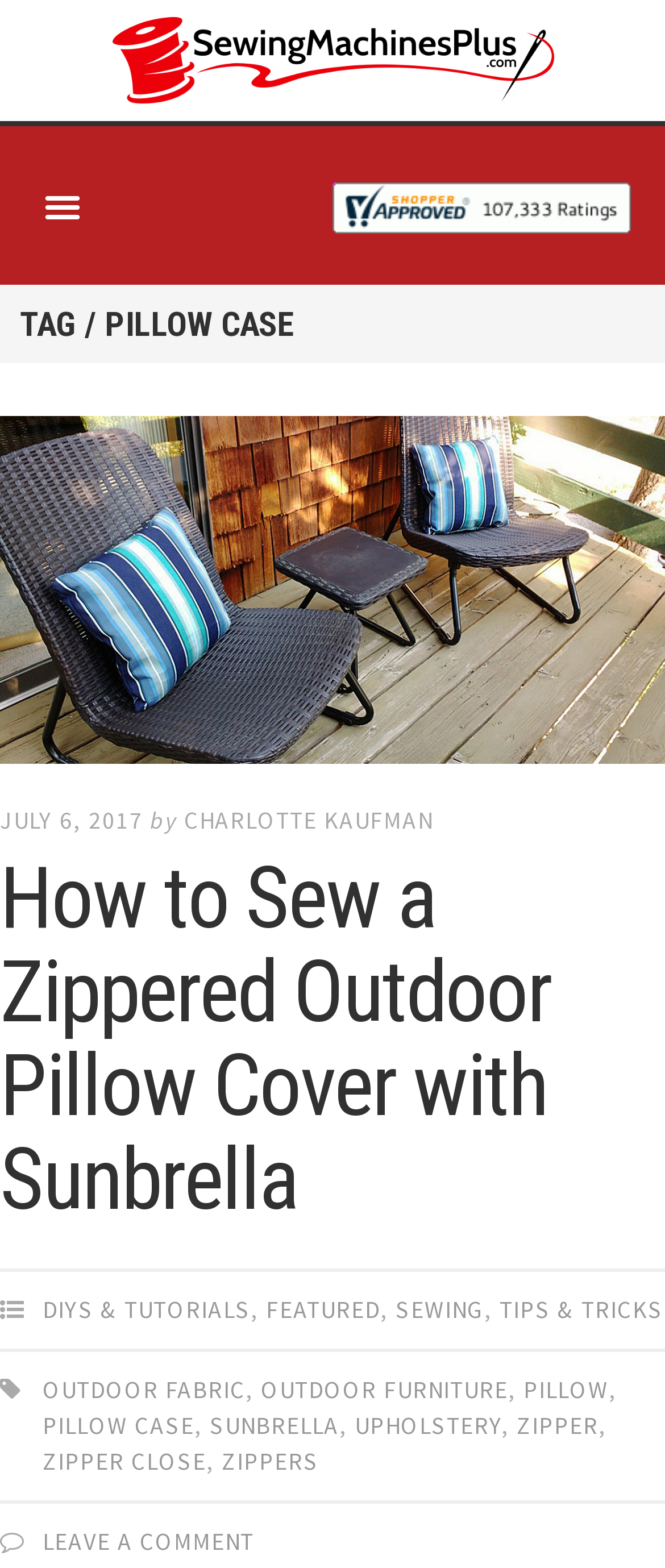What is the main category of the blog post?
Look at the image and answer the question using a single word or phrase.

DIYS & TUTORIALS